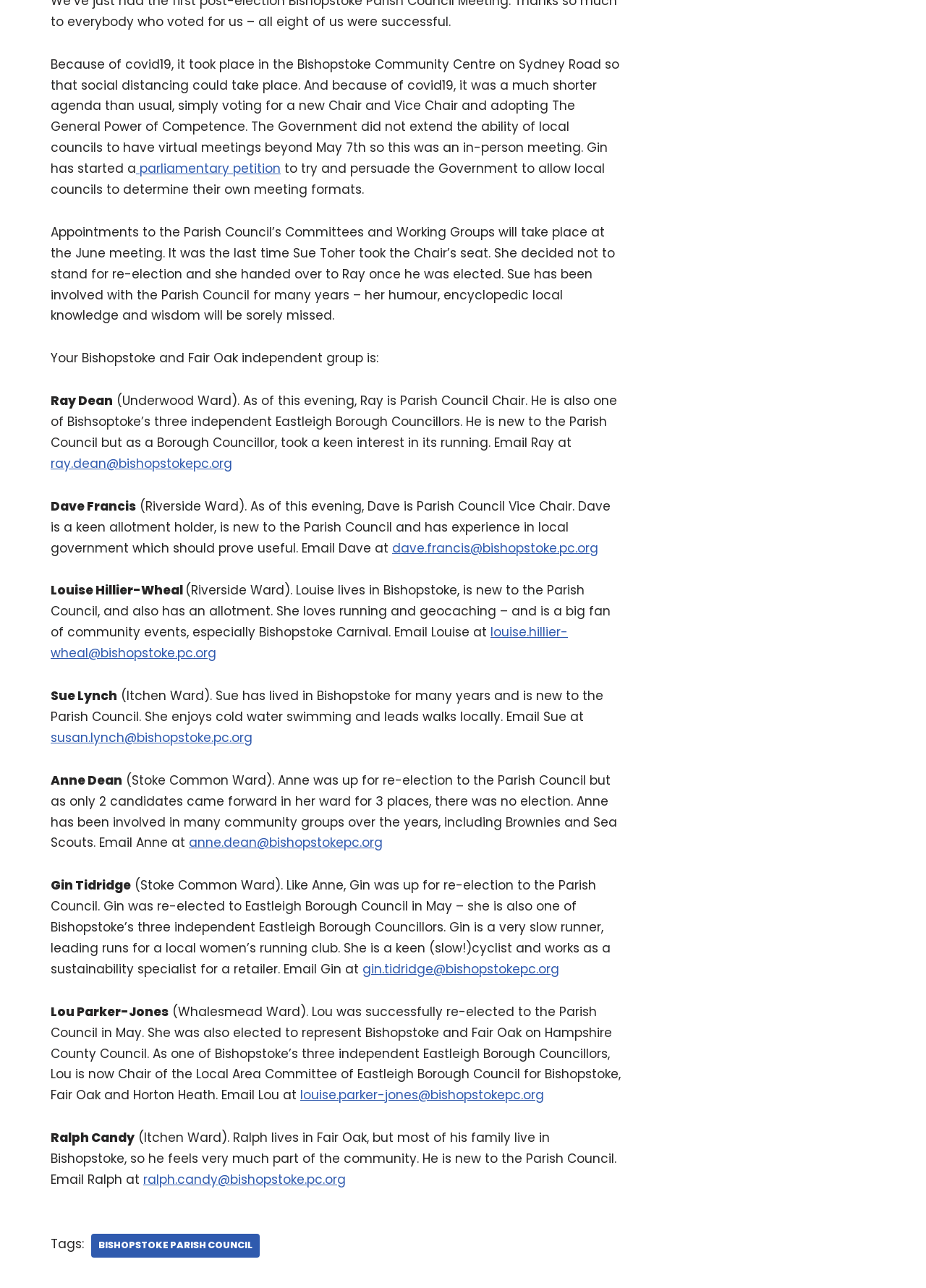Refer to the screenshot and give an in-depth answer to this question: How many independent Eastleigh Borough Councillors are there in Bishopstoke?

The text mentions that Ray Dean, Gin Tidridge, and Lou Parker-Jones are all independent Eastleigh Borough Councillors, which implies that there are three of them in total.